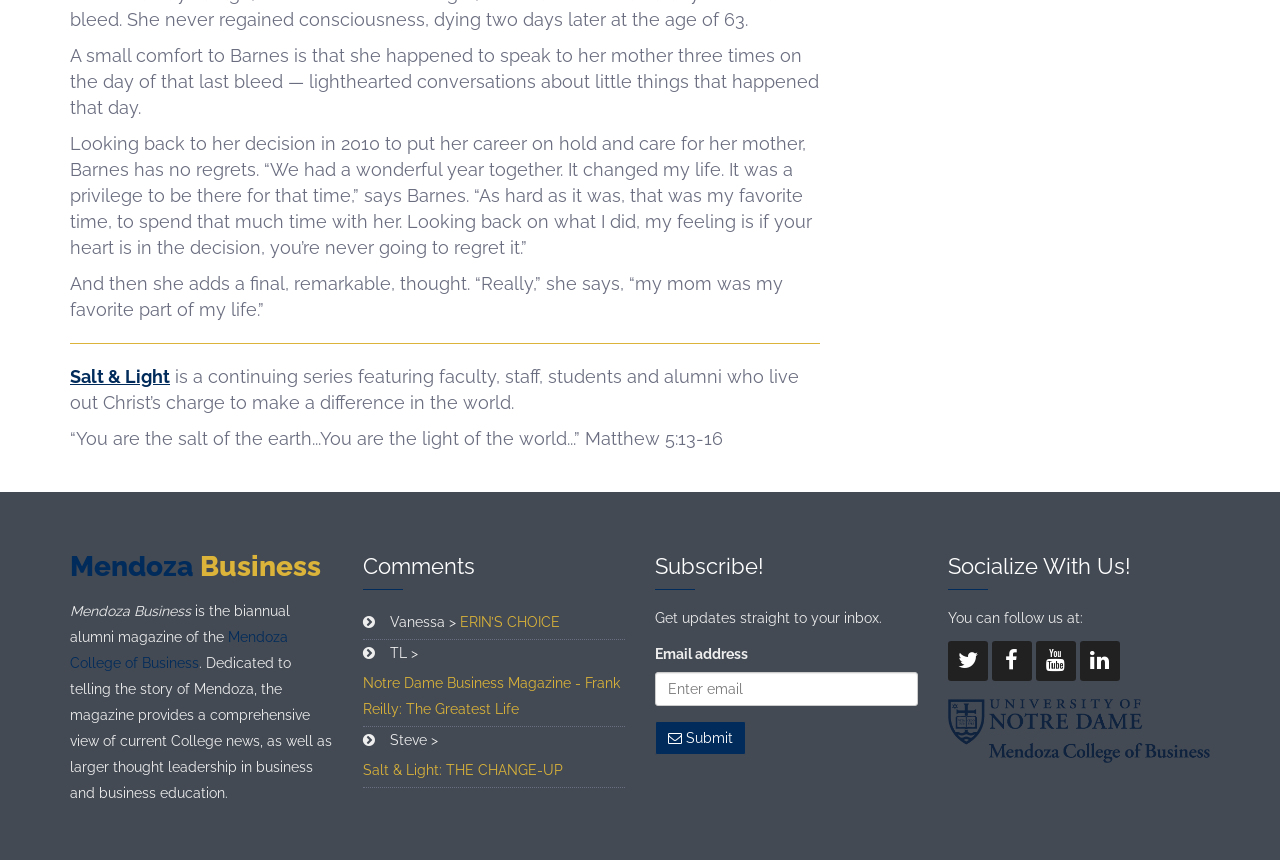Please identify the bounding box coordinates of the area that needs to be clicked to follow this instruction: "Get Cheap iPhone".

None